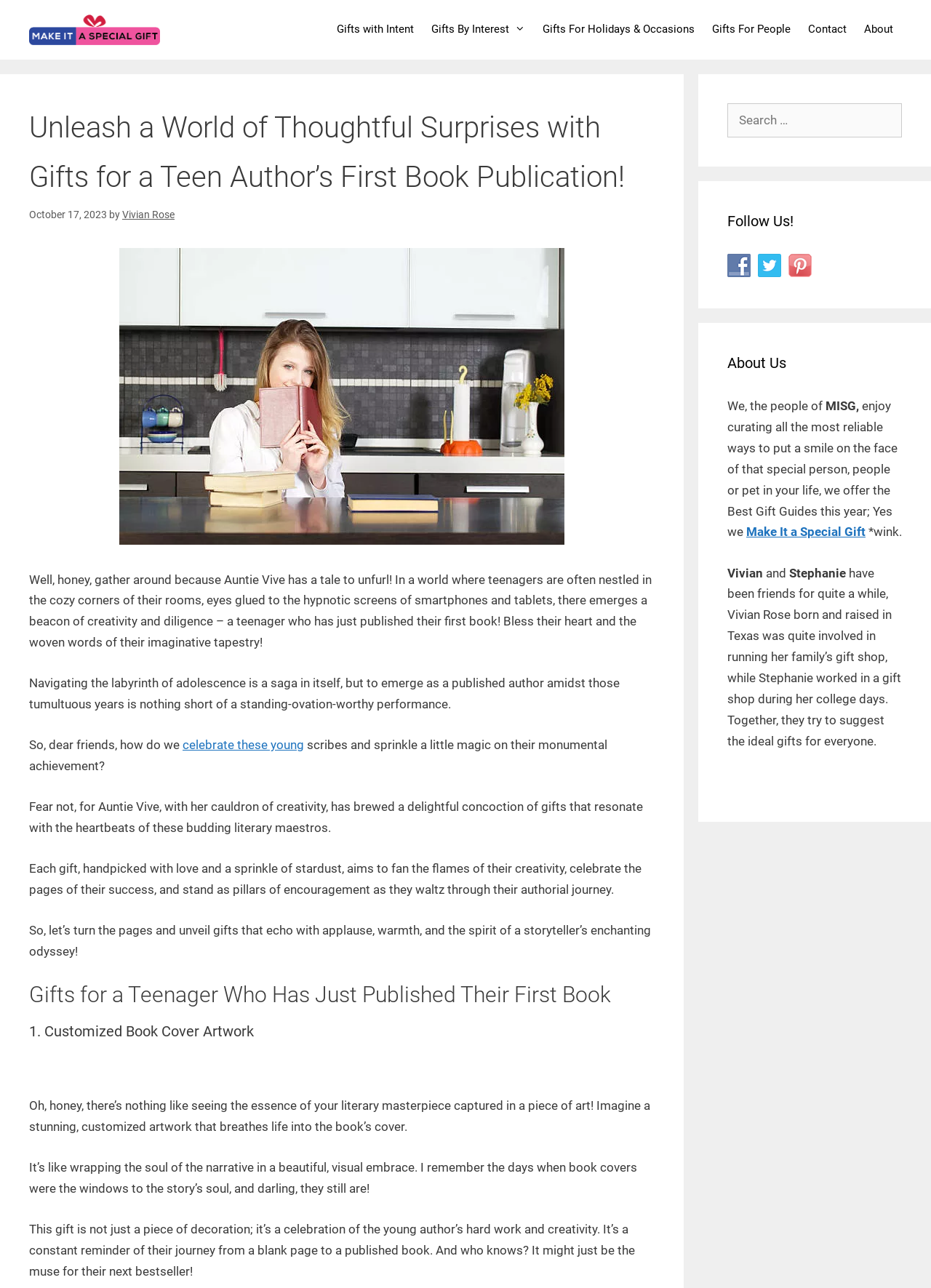What is the main topic of this webpage?
Please ensure your answer to the question is detailed and covers all necessary aspects.

Based on the webpage content, it appears that the main topic is about finding suitable gifts for a teenager who has just published their first book. The webpage provides a curated list of heartfelt gifts to celebrate this achievement.